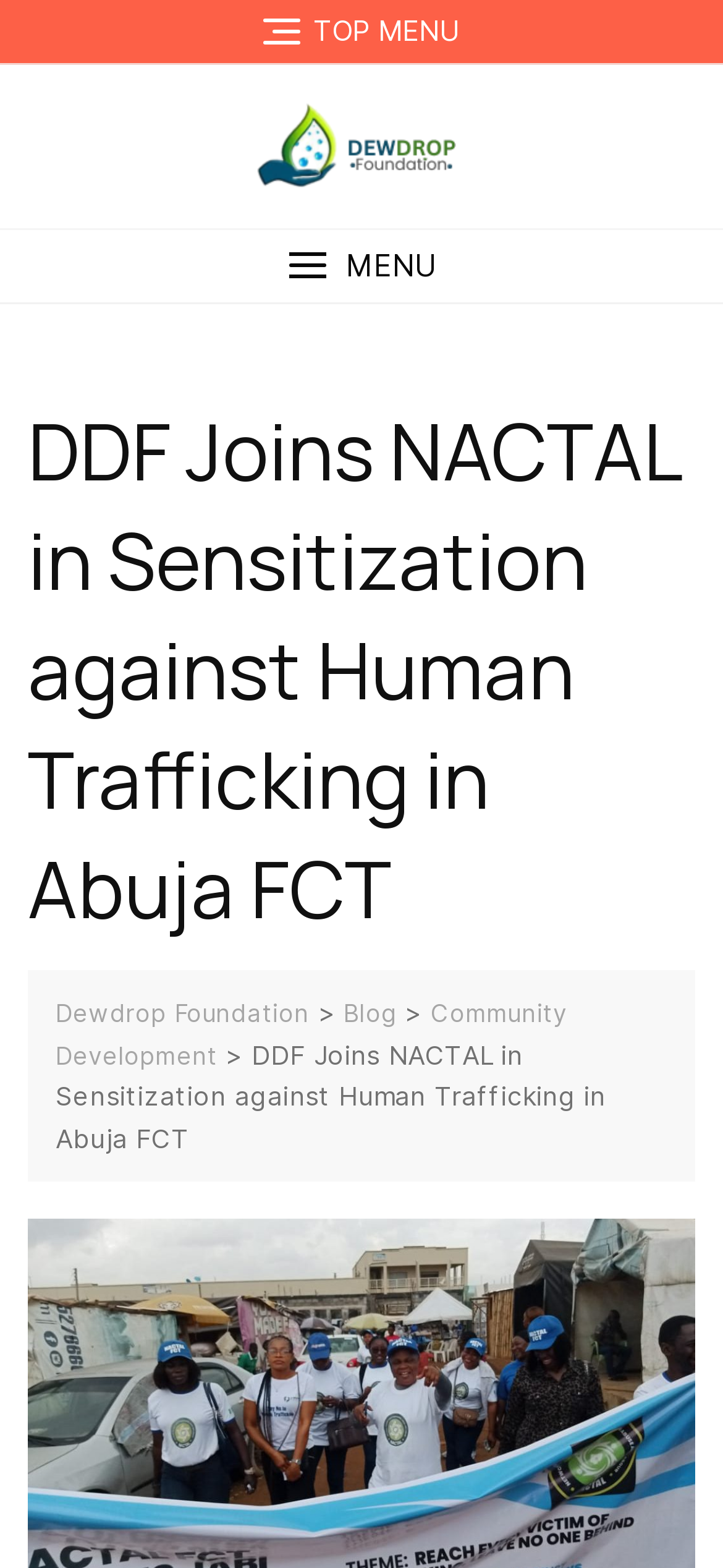Respond to the following question using a concise word or phrase: 
How many links are there in the top menu?

1